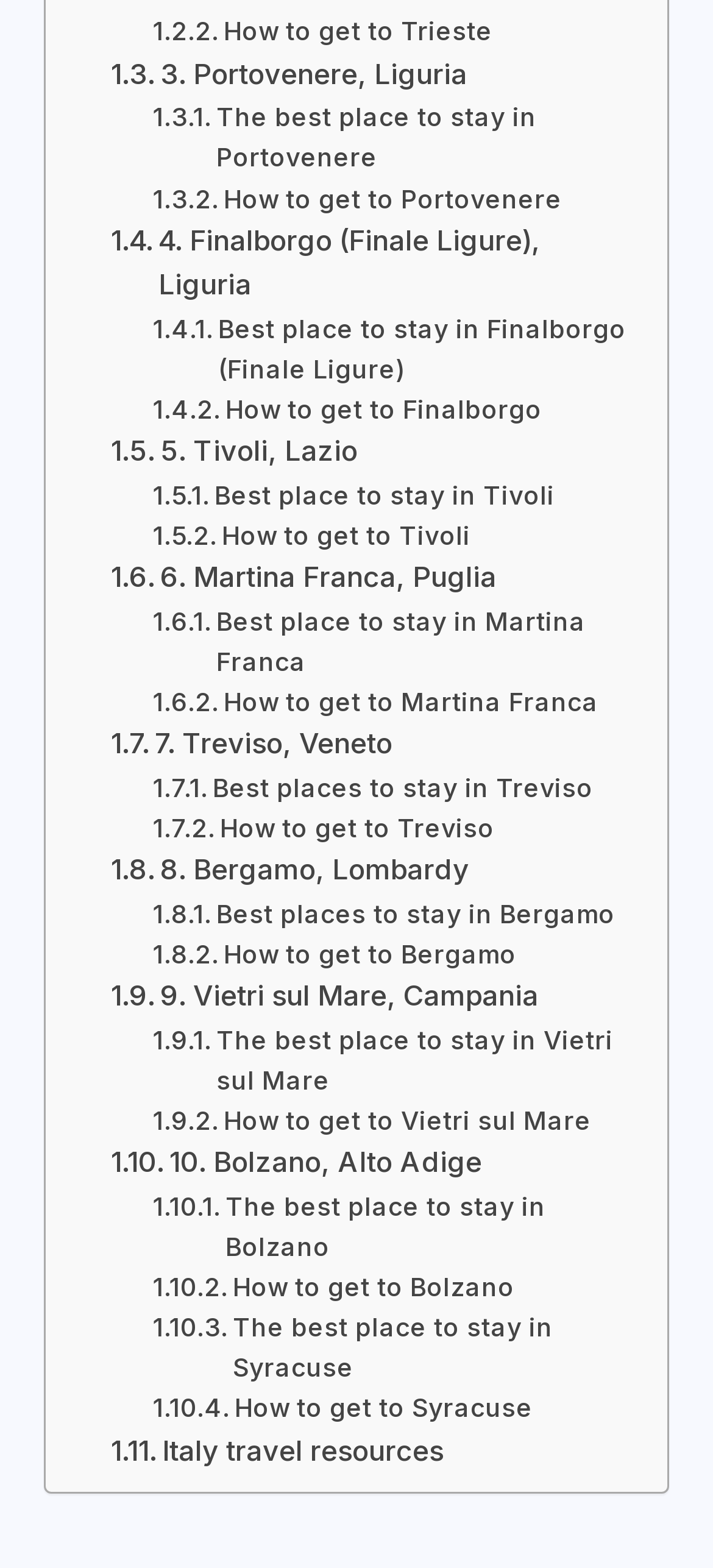Please provide the bounding box coordinates for the element that needs to be clicked to perform the instruction: "Explore 'Italy travel resources'". The coordinates must consist of four float numbers between 0 and 1, formatted as [left, top, right, bottom].

[0.155, 0.911, 0.622, 0.94]